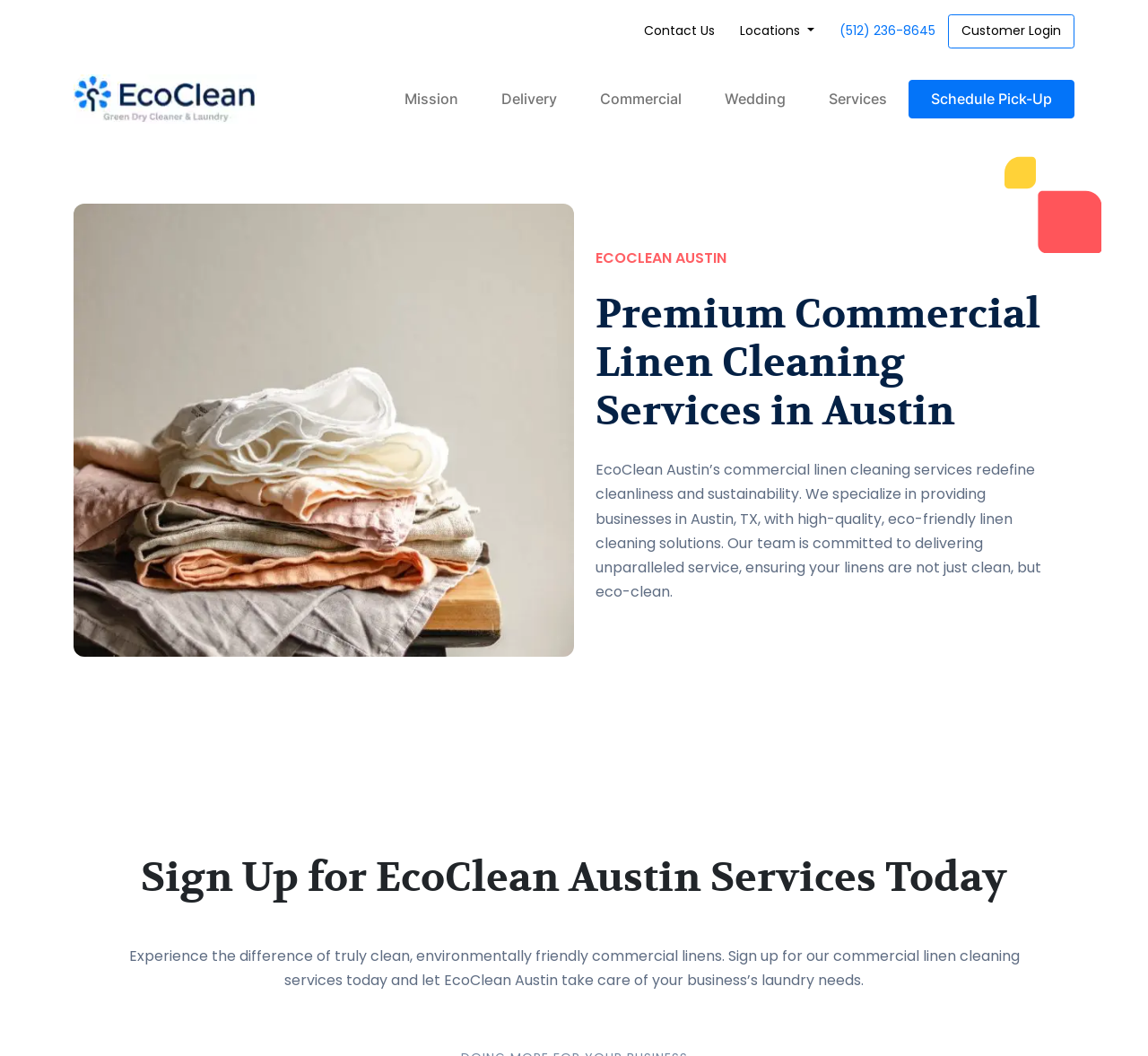What is the image on the webpage?
Answer briefly with a single word or phrase based on the image.

Linen stacked on a stool